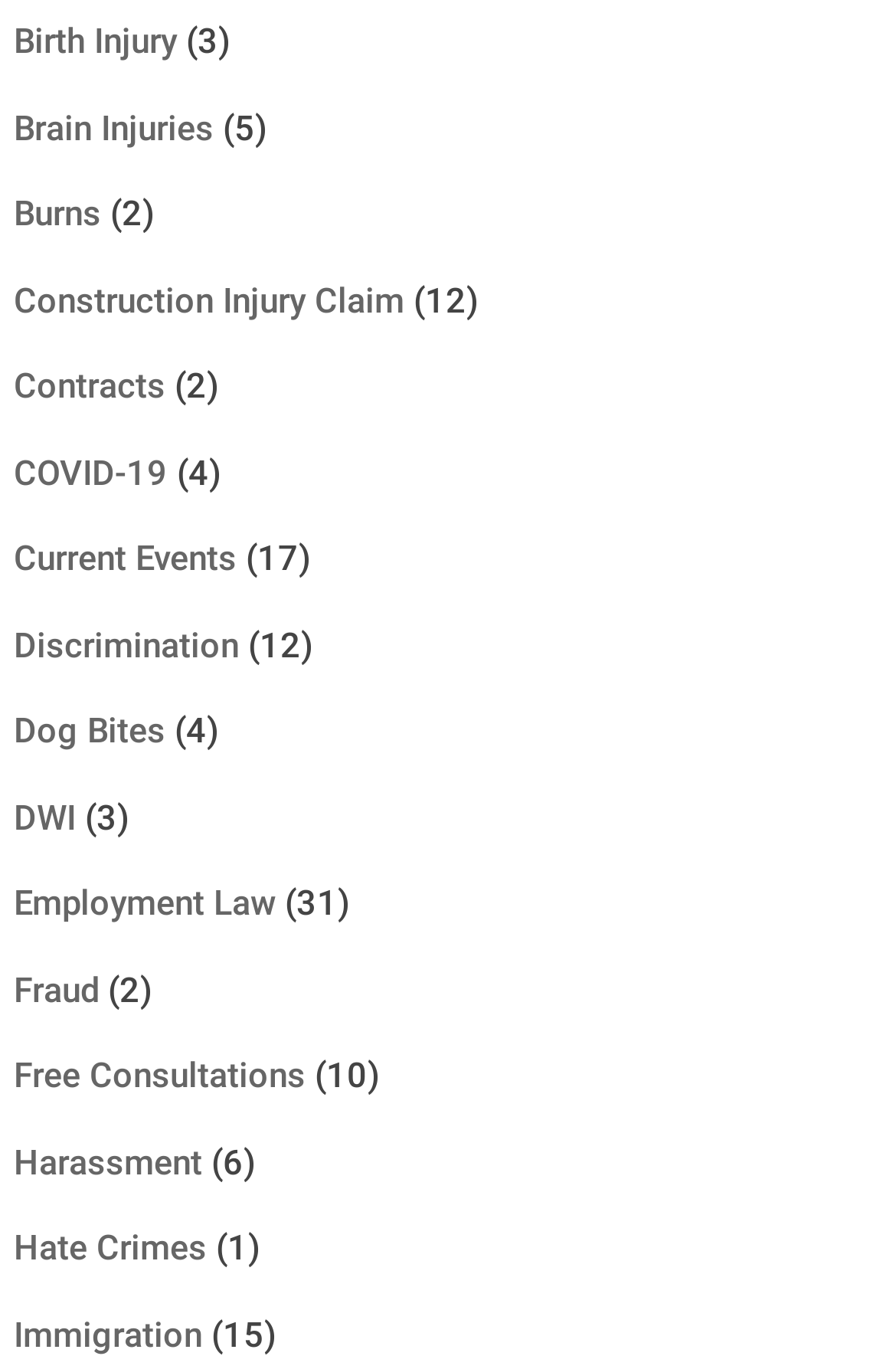Determine the bounding box coordinates of the clickable element necessary to fulfill the instruction: "Explore COVID-19 information". Provide the coordinates as four float numbers within the 0 to 1 range, i.e., [left, top, right, bottom].

[0.015, 0.333, 0.187, 0.364]